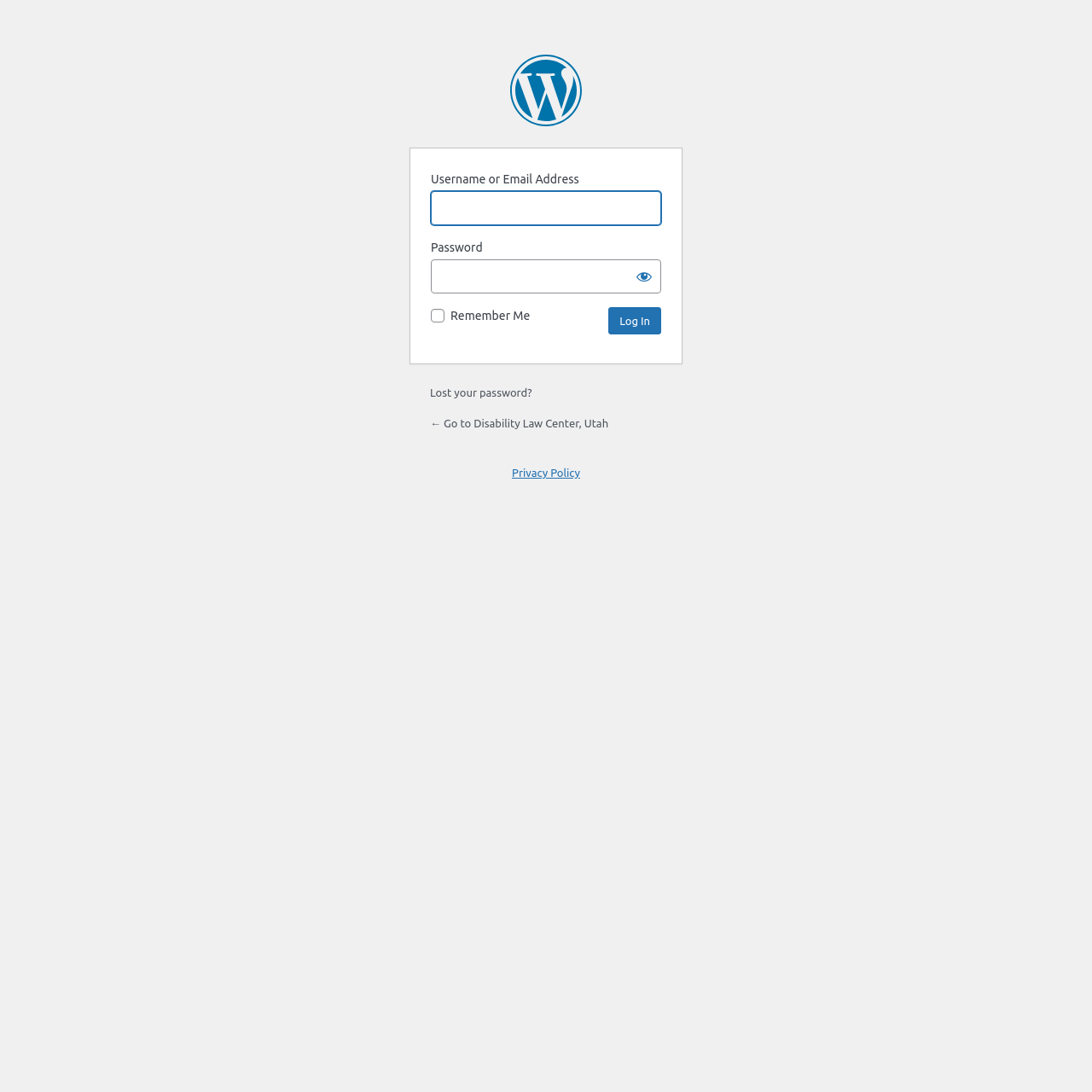Extract the top-level heading from the webpage and provide its text.

Powered by WordPress